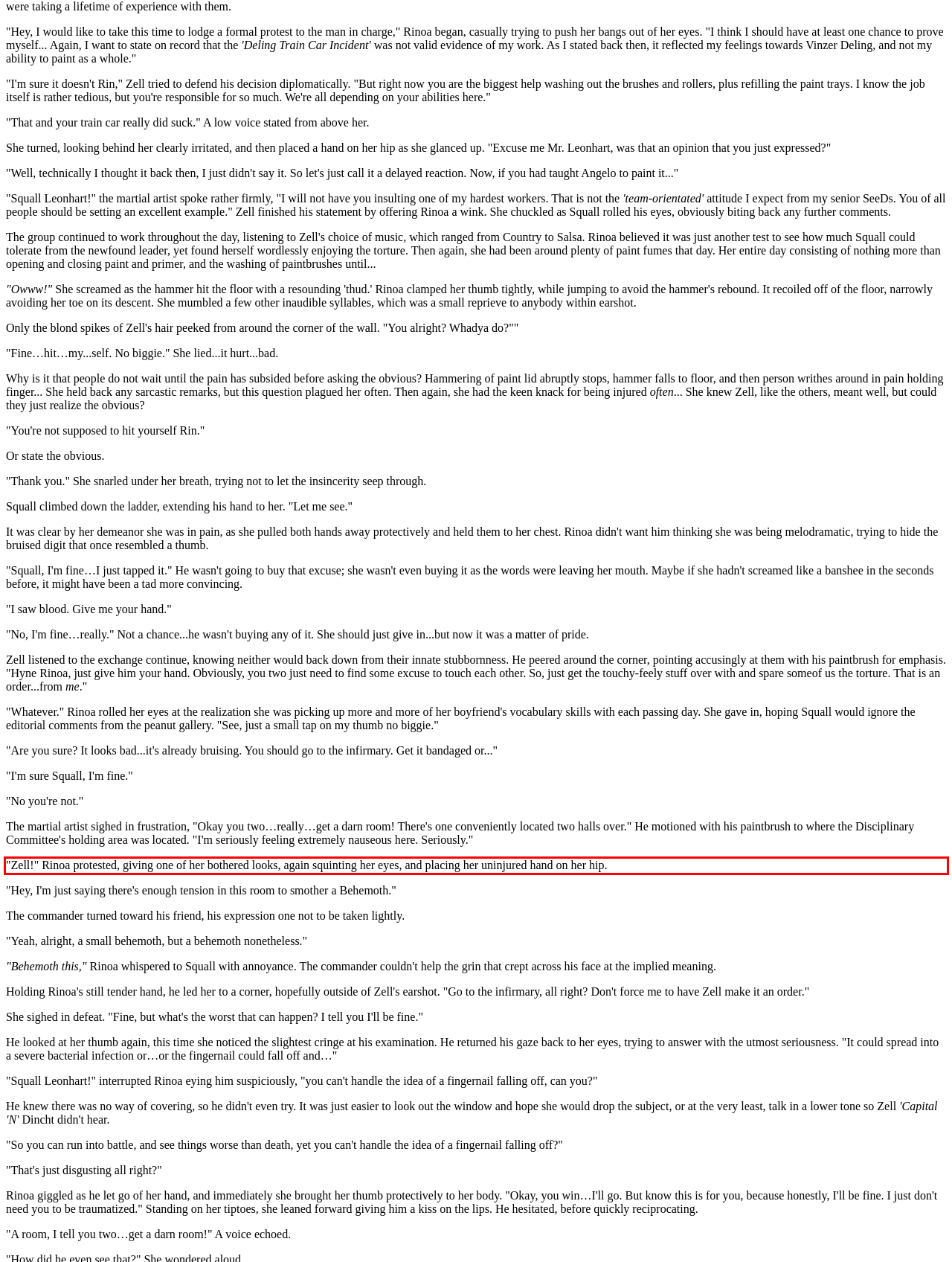You are given a screenshot showing a webpage with a red bounding box. Perform OCR to capture the text within the red bounding box.

"Zell!" Rinoa protested, giving one of her bothered looks, again squinting her eyes, and placing her uninjured hand on her hip.